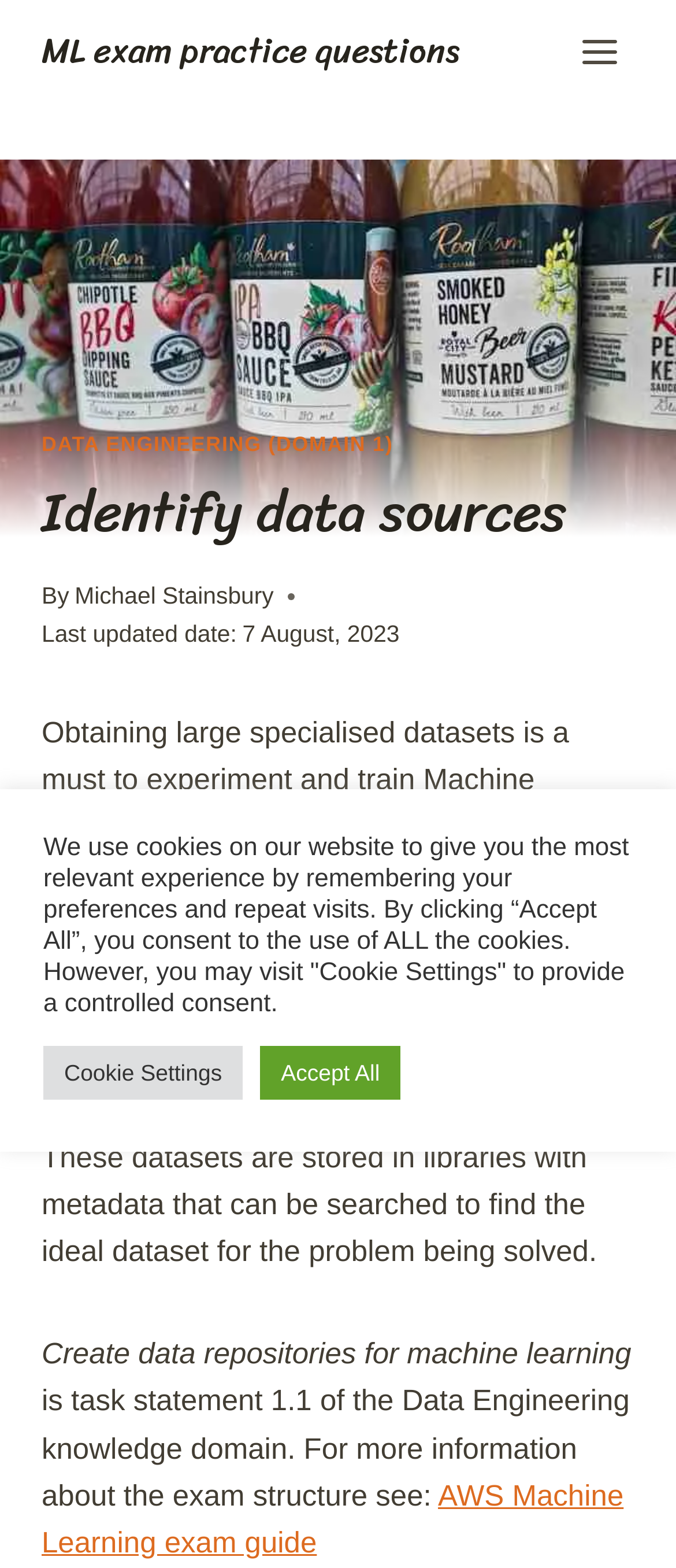What is the domain related to data engineering?
Provide a short answer using one word or a brief phrase based on the image.

Domain 1